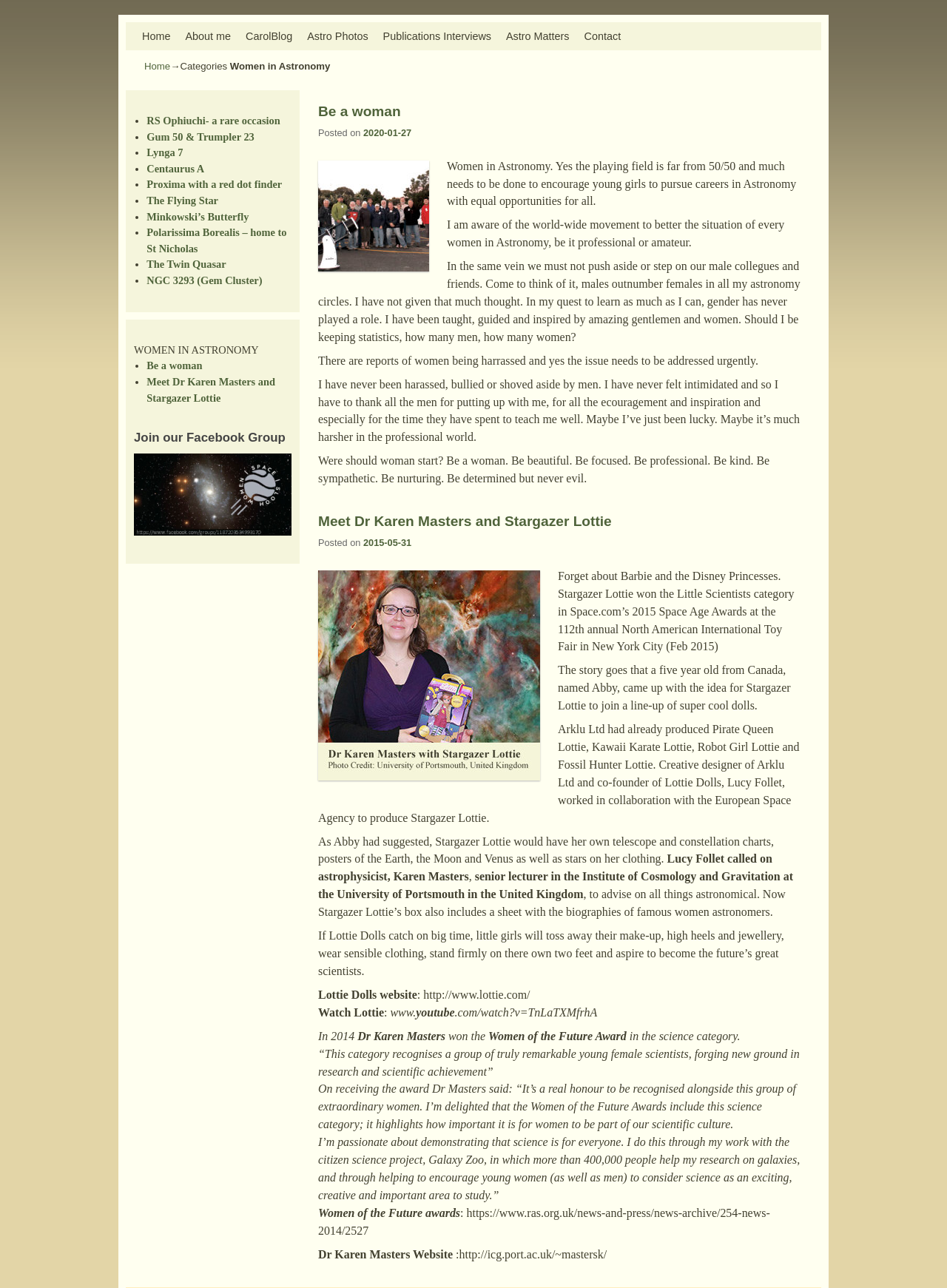How many links are there in the first article?
Examine the screenshot and reply with a single word or phrase.

2